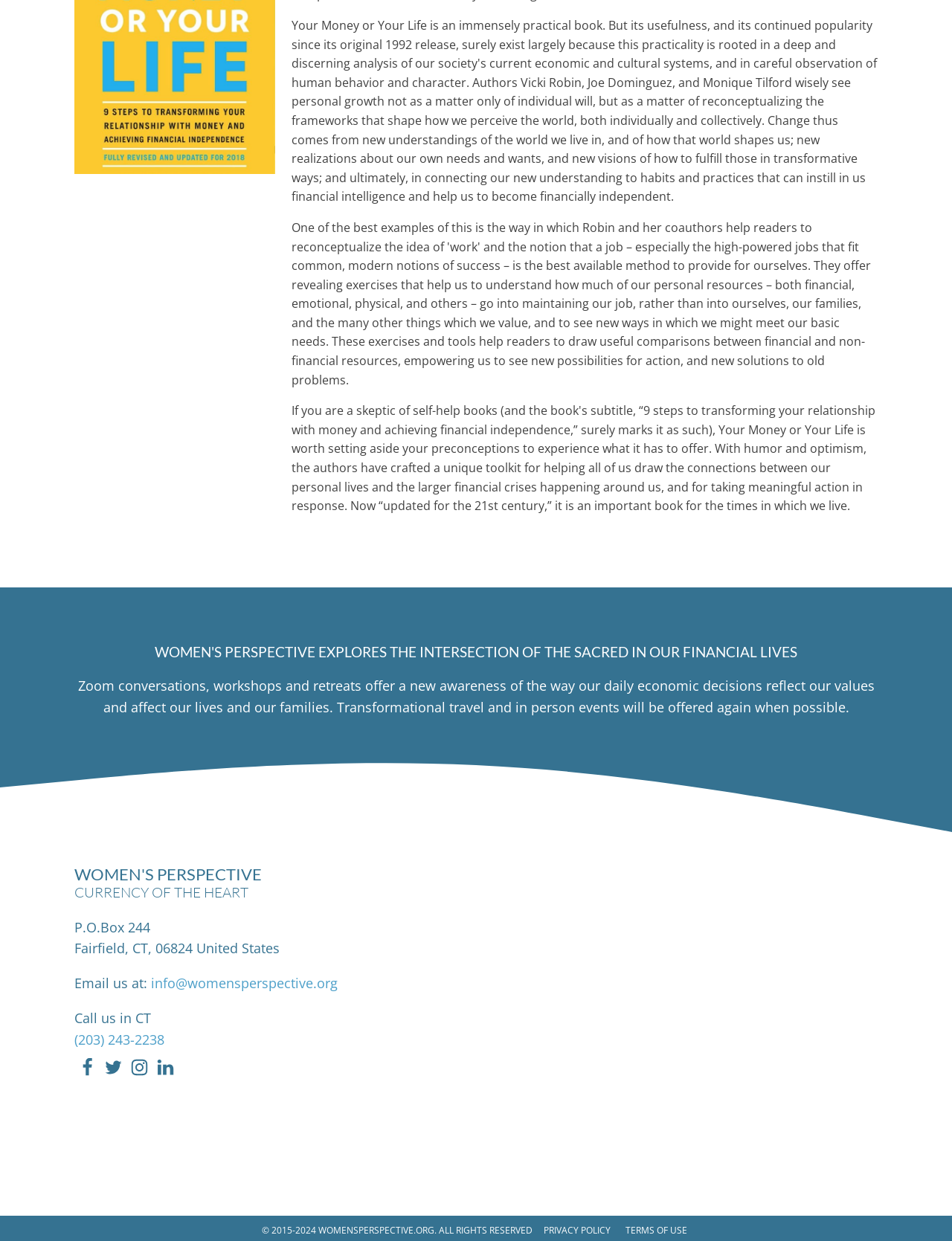What is the phone number to call in CT?
Please provide a single word or phrase as your answer based on the screenshot.

(203) 243-2238